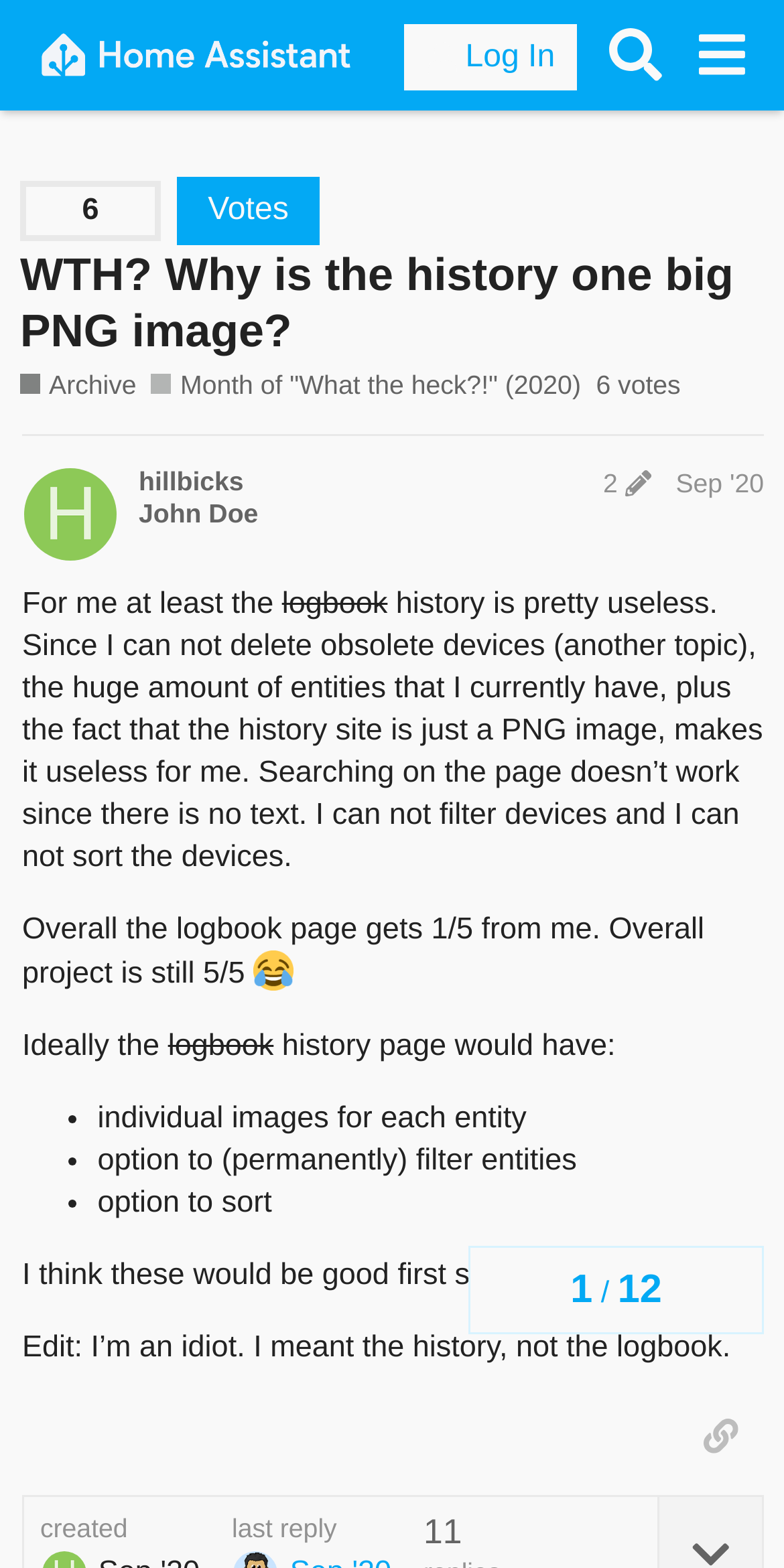Please identify the bounding box coordinates for the region that you need to click to follow this instruction: "View the 'Archive' category".

[0.026, 0.234, 0.174, 0.257]